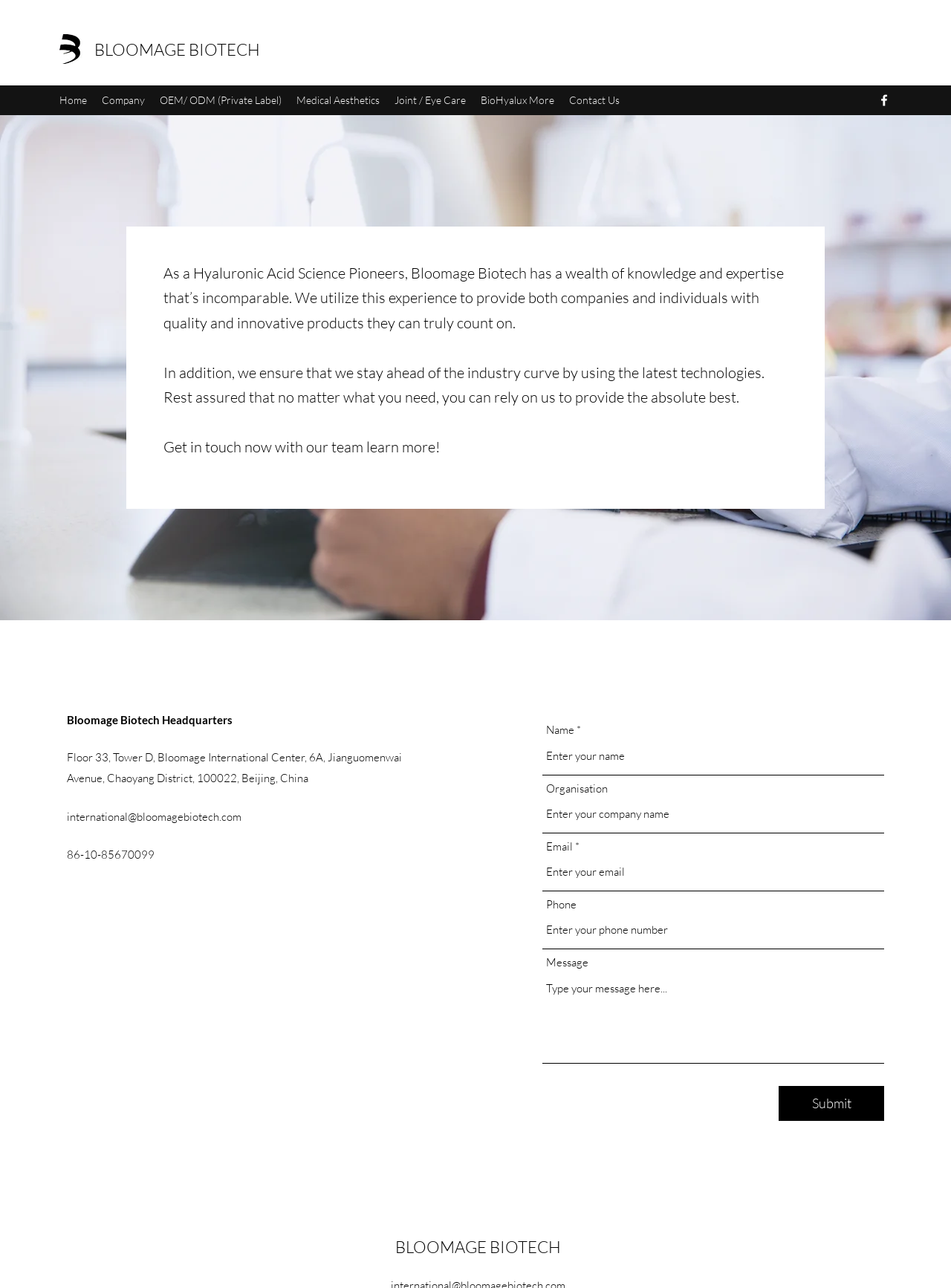Specify the bounding box coordinates of the element's area that should be clicked to execute the given instruction: "Contact Bloomage Biotech via email". The coordinates should be four float numbers between 0 and 1, i.e., [left, top, right, bottom].

[0.07, 0.629, 0.254, 0.64]